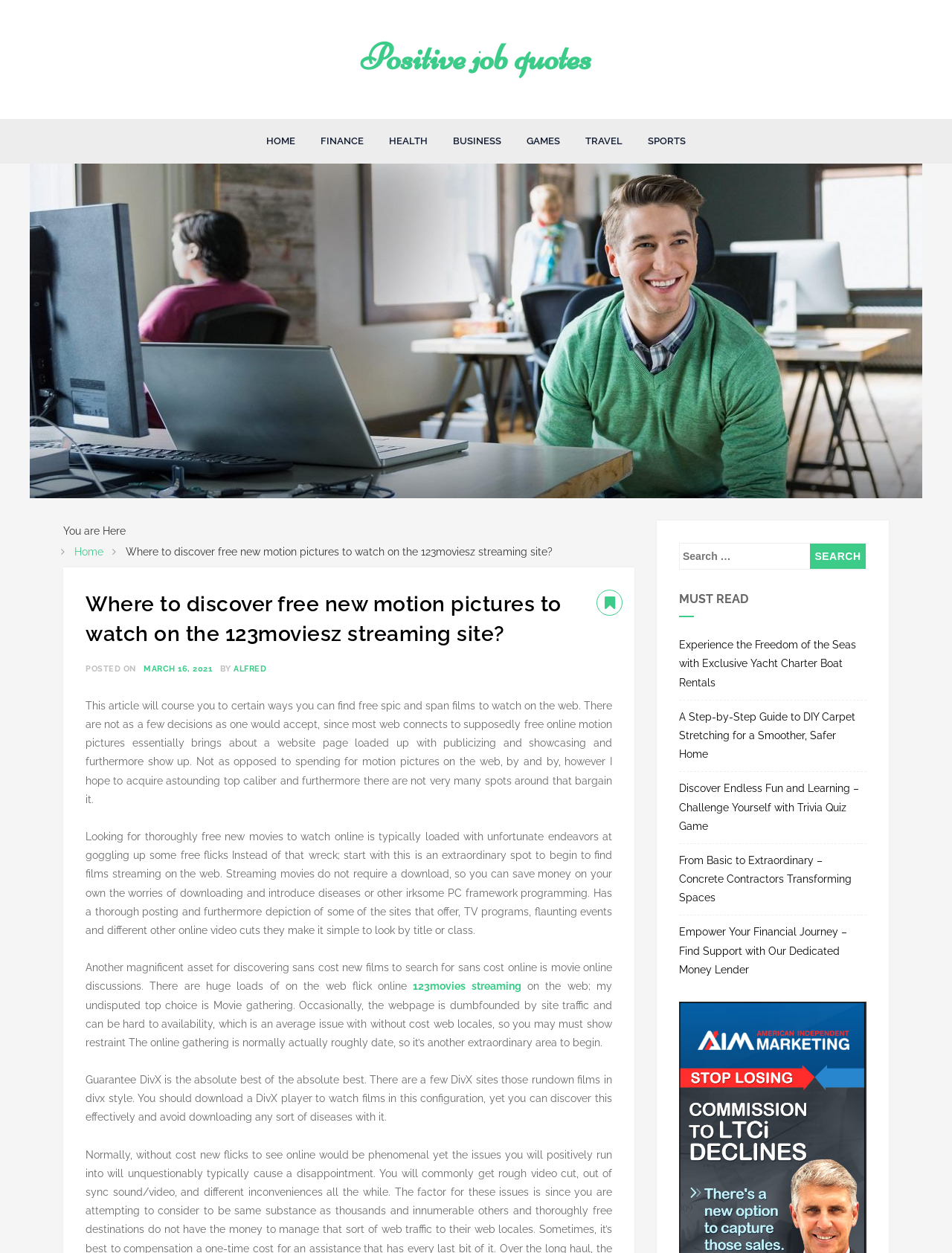Create an elaborate caption for the webpage.

The webpage is about discovering free new motion pictures to watch on the 123moviesz streaming site. At the top, there is a navigation menu with links to different categories such as HOME, FINANCE, HEALTH, BUSINESS, GAMES, TRAVEL, and SPORTS. Below the navigation menu, there is a large image with the title "Positive job quotes".

On the left side of the page, there is a breadcrumbs navigation section with links to the current page and a "You are Here" indicator. Below the breadcrumbs, there is a main content section with a heading that matches the title of the page. The content is divided into several paragraphs that discuss ways to find free and new movies to watch online, including using streaming sites and online forums.

There is a link to "123movies streaming" within the content, which suggests that the page is promoting this streaming site. The content also mentions other ways to find free movies, such as using DivX sites and downloading a DivX player.

On the right side of the page, there is a search box with a "Search" button, allowing users to search for specific content. Below the search box, there is a section with links to other articles or posts, labeled as "MUST READ". These links have titles such as "Experience the Freedom of the Seas with Exclusive Yacht Charter Boat Rentals" and "Empower Your Financial Journey – Find Support with Our Dedicated Money Lender", suggesting that they are related to different topics.